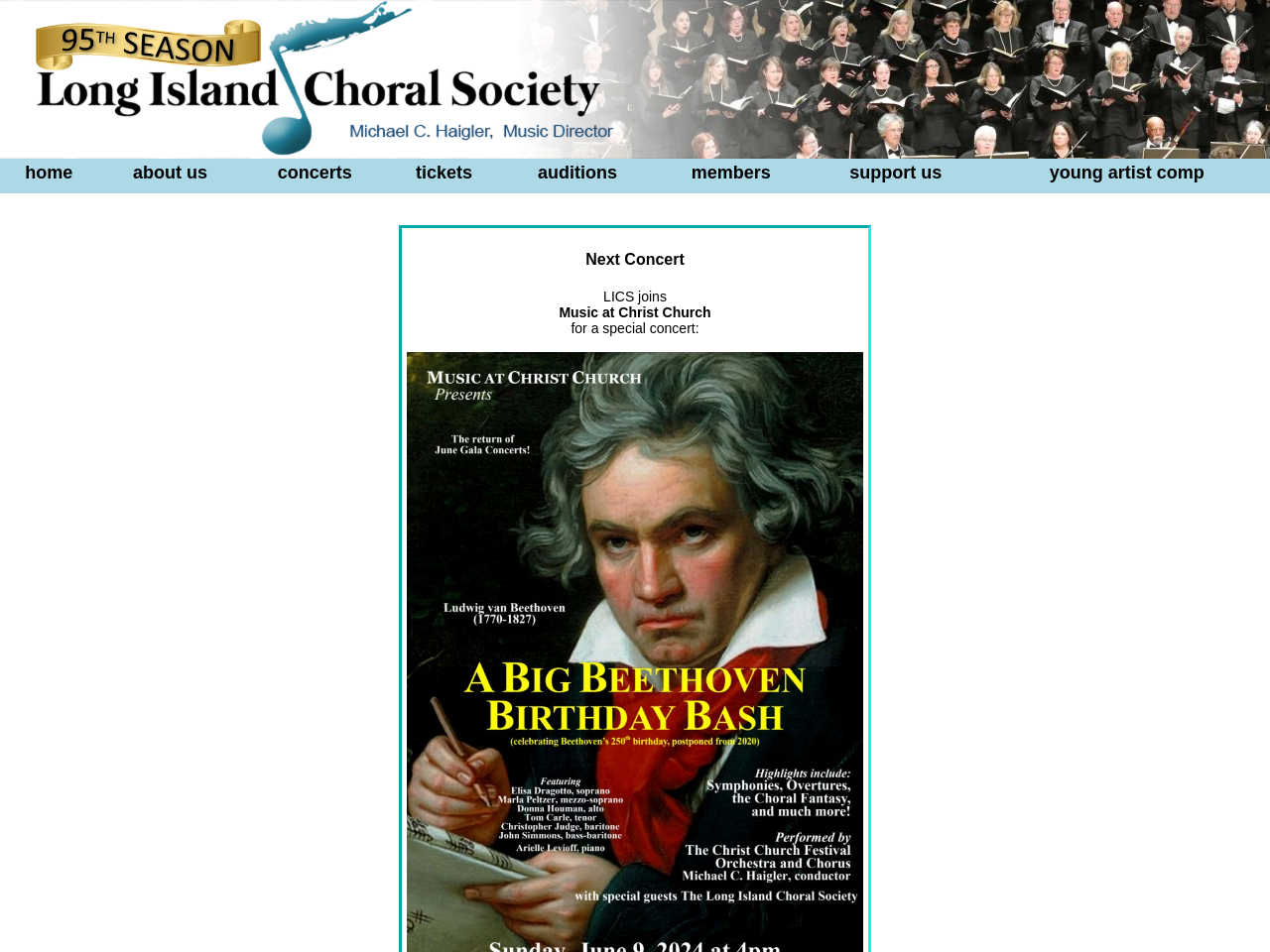Please find the bounding box coordinates of the element that you should click to achieve the following instruction: "View CAFÉ page". The coordinates should be presented as four float numbers between 0 and 1: [left, top, right, bottom].

None